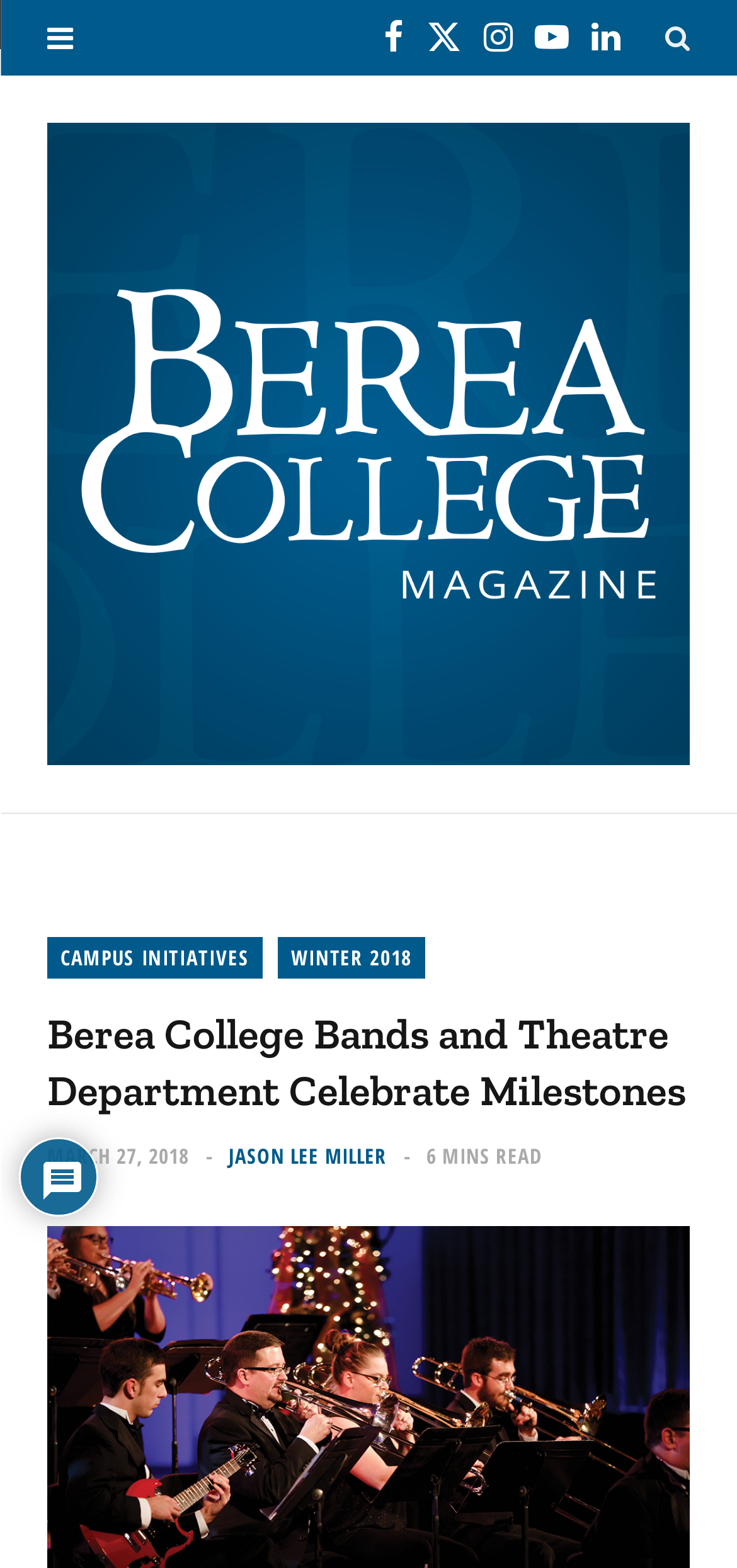Identify the bounding box coordinates of the clickable region to carry out the given instruction: "Check the publication date".

[0.064, 0.728, 0.264, 0.746]